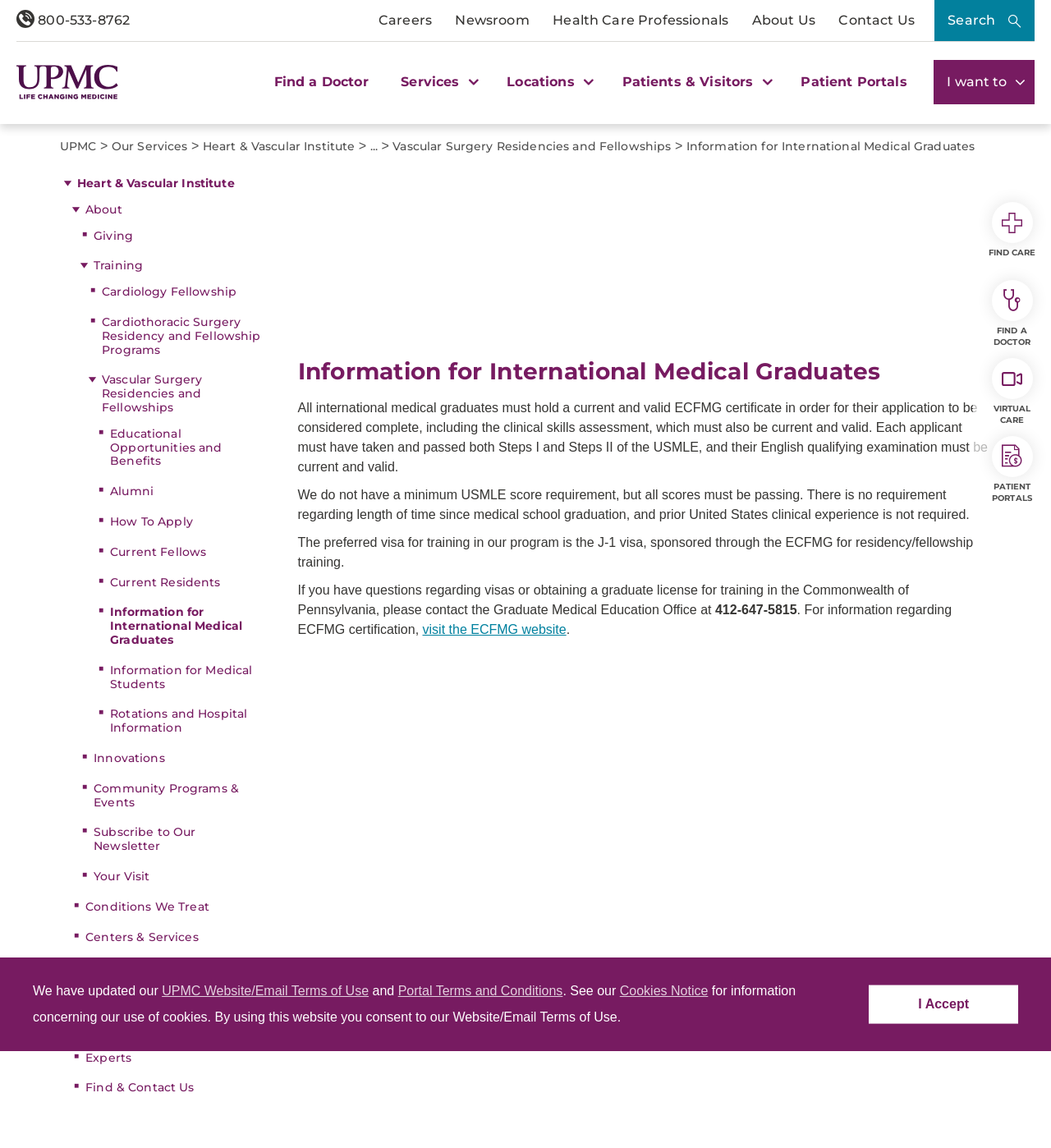What type of visa is preferred for training in the program?
Refer to the image and provide a detailed answer to the question.

The webpage states that the preferred visa for training in the program is the J-1 visa, sponsored through the ECFMG for residency/fellowship training.